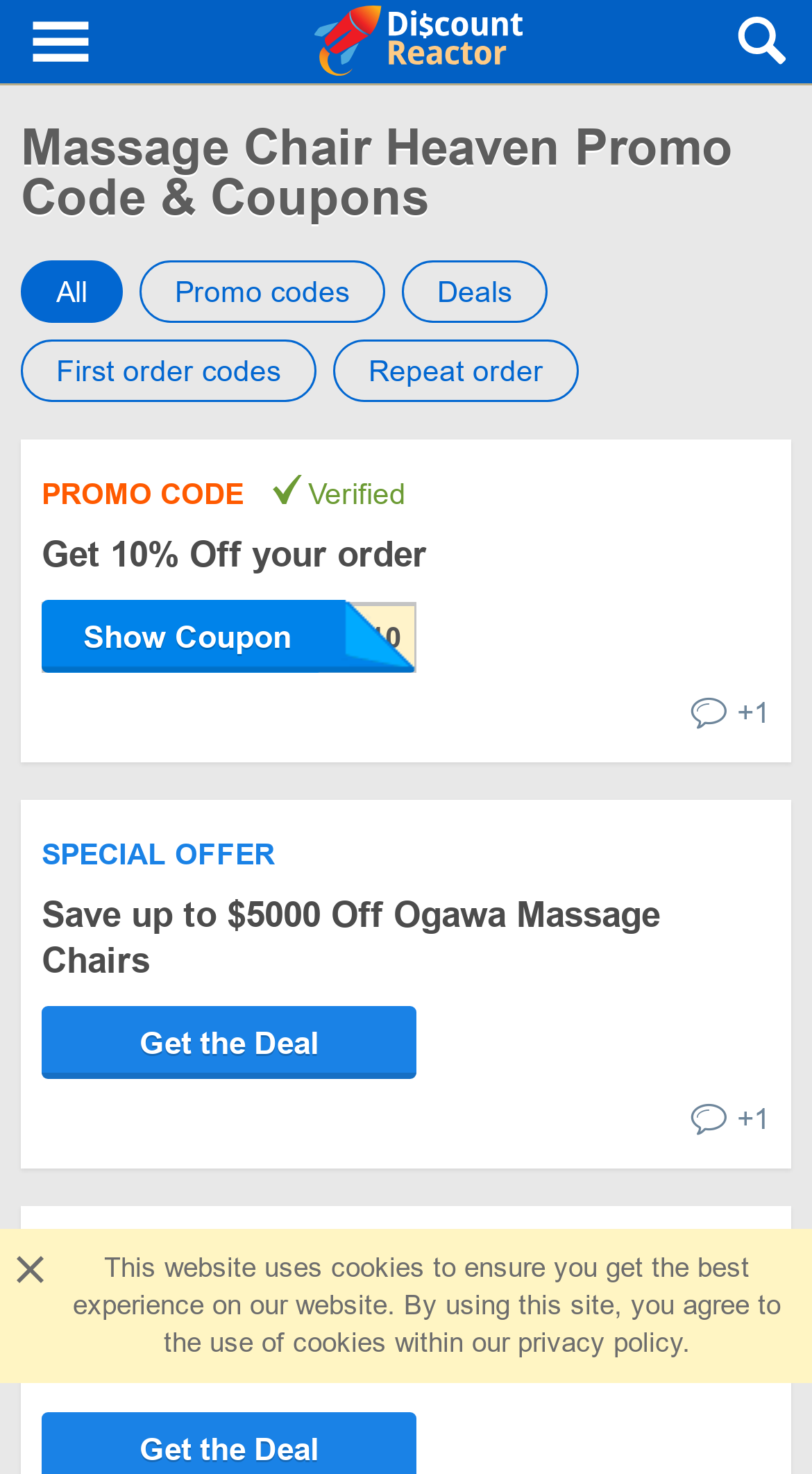Locate the bounding box of the user interface element based on this description: "aria-label="Navigation for DiscountReactor"".

[0.0, 0.0, 0.154, 0.057]